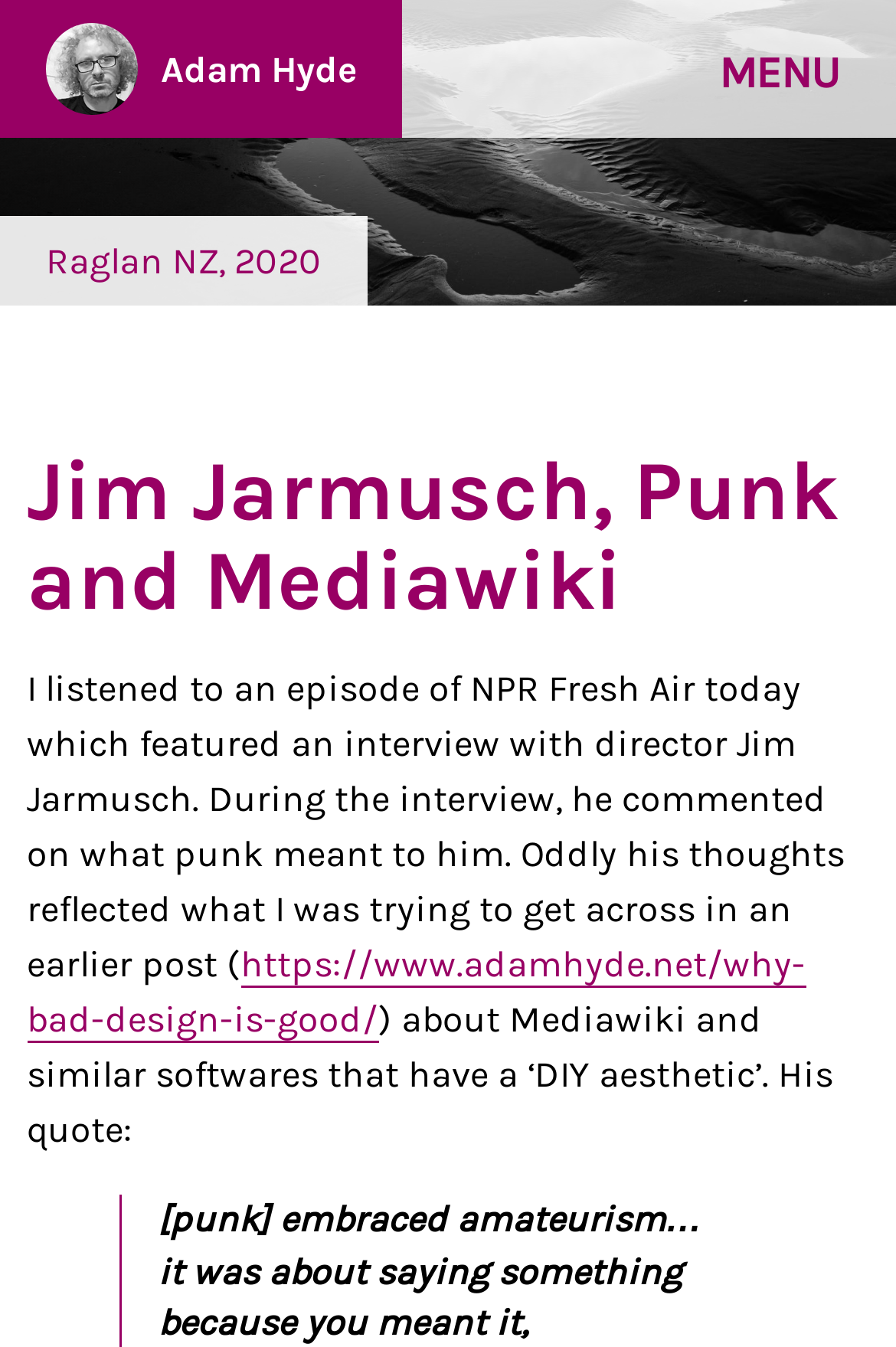Who is the author of the article?
Please respond to the question with a detailed and well-explained answer.

The author of the article can be determined by looking at the link 'Adam Hyde' at the top of the page, which suggests that Adam Hyde is the author of the article.